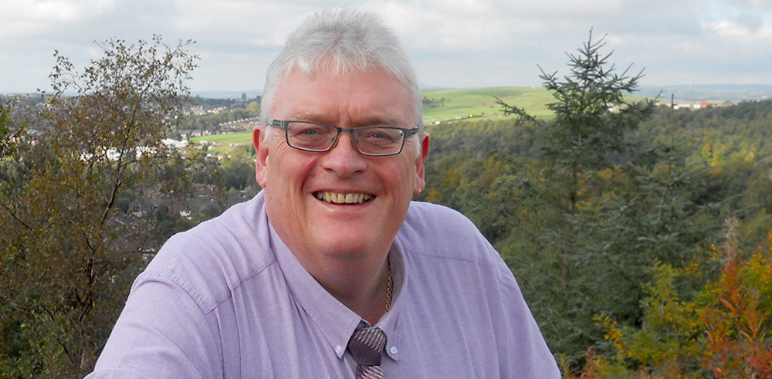What is the setting of the image?
Please answer the question with a detailed and comprehensive explanation.

The caption describes the image as featuring a smiling man outdoors, showcasing a backdrop of lush greenery and distant rolling hills, which suggests that the setting of the image is outdoors.